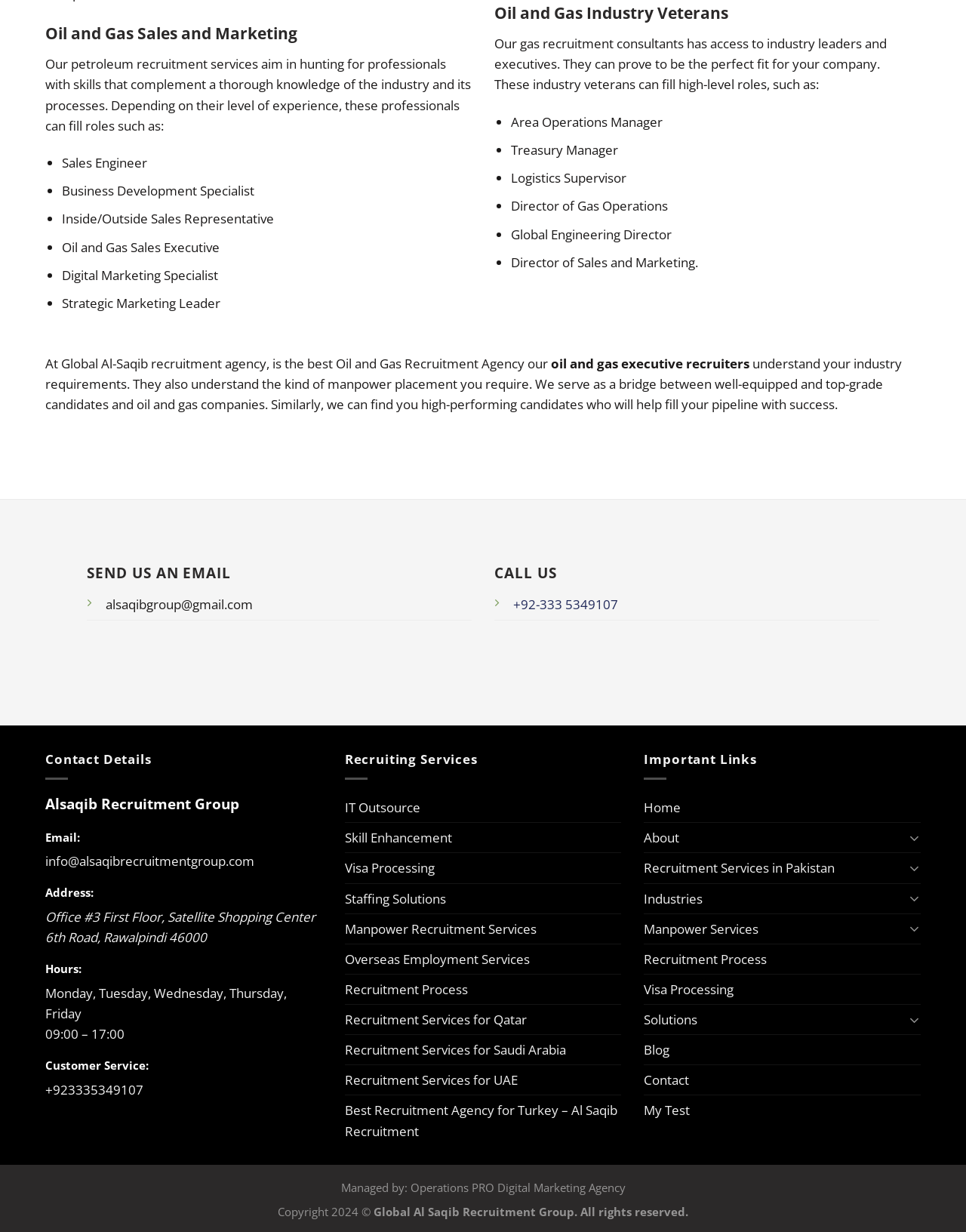What is the company's email address?
Based on the image, please offer an in-depth response to the question.

The company's email address can be found in the 'SEND US AN EMAIL' section, which is located below the 'Oil and Gas Sales and Marketing' heading. The email address is 'alsaqibgroup@gmail.com'.